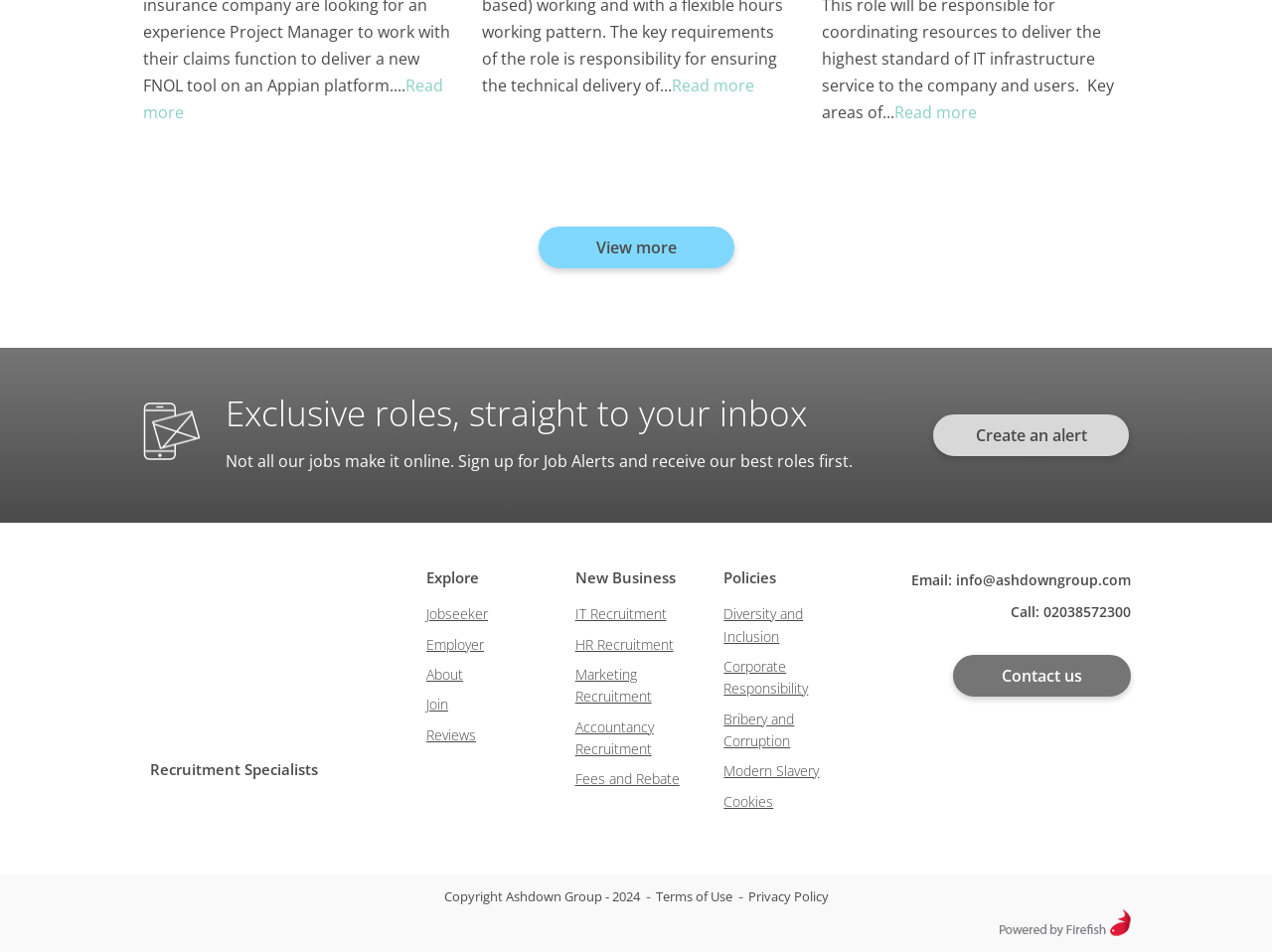Determine the bounding box coordinates of the element's region needed to click to follow the instruction: "Contact us". Provide these coordinates as four float numbers between 0 and 1, formatted as [left, top, right, bottom].

[0.749, 0.688, 0.889, 0.732]